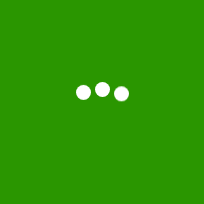What theme is the image's aesthetic aligned with?
Based on the image, answer the question with a single word or brief phrase.

Energy and vitality